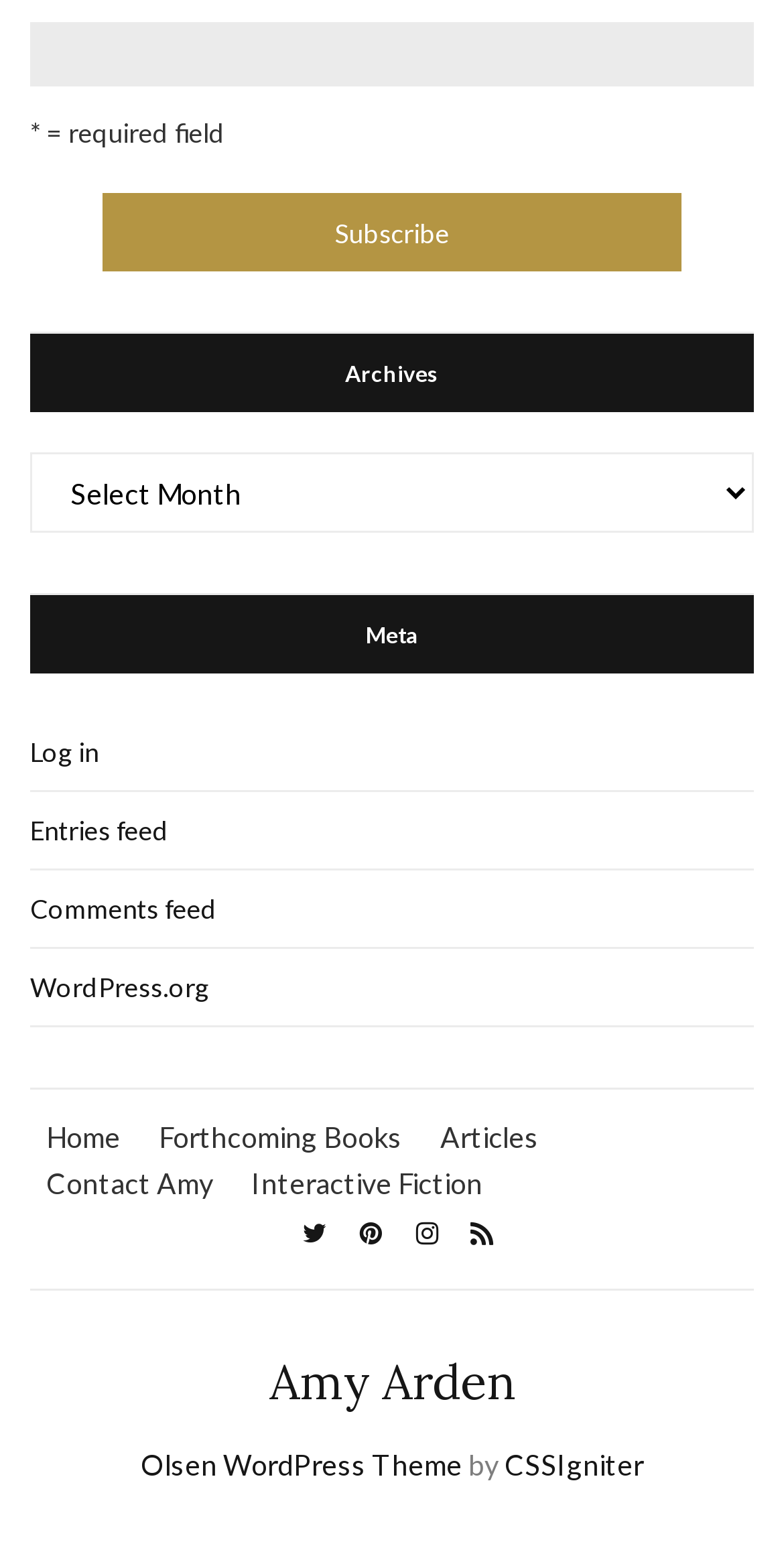Can you find the bounding box coordinates for the element to click on to achieve the instruction: "Log in"?

[0.038, 0.461, 0.962, 0.511]